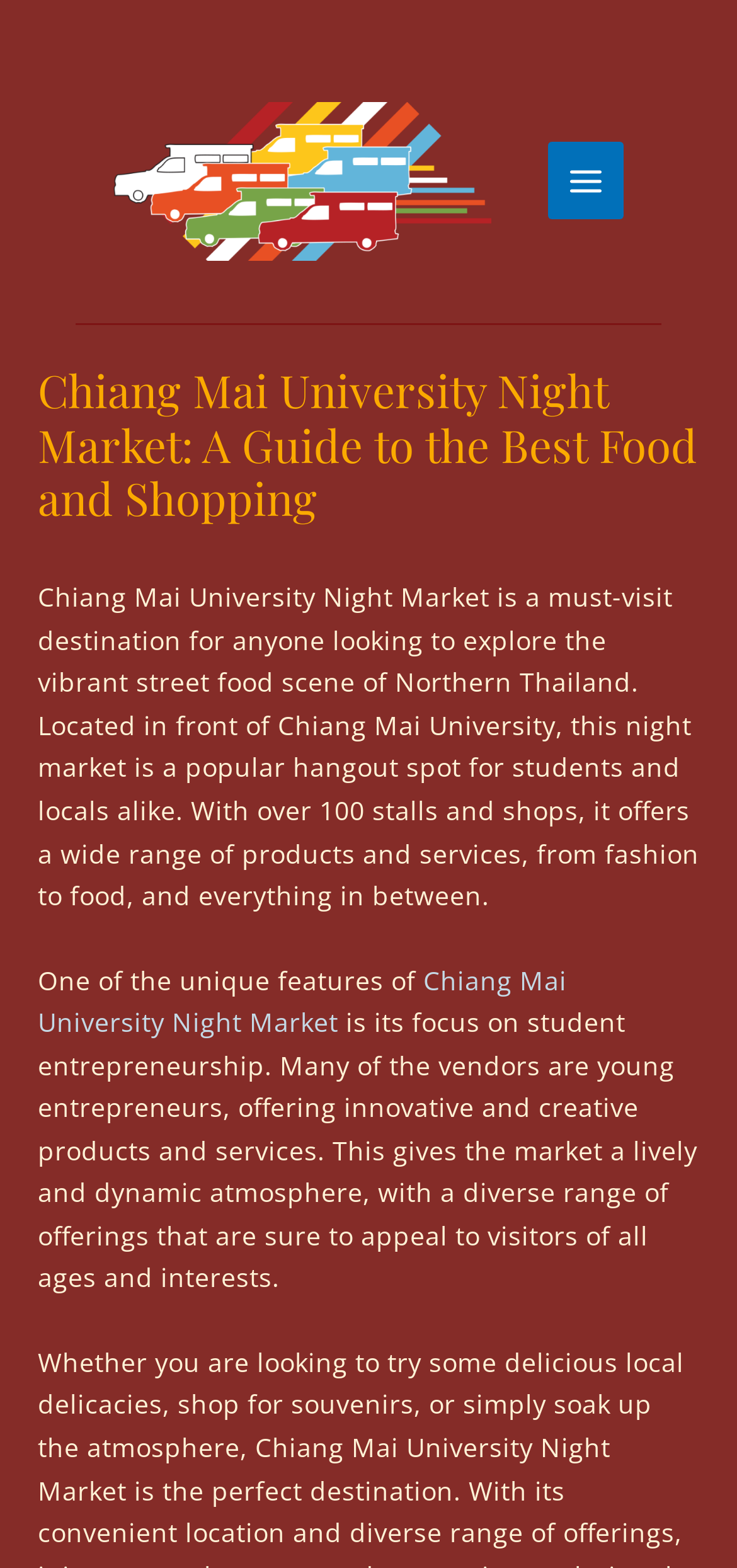Find and provide the bounding box coordinates for the UI element described with: "Chiang Mai University Night Market".

[0.051, 0.613, 0.769, 0.663]